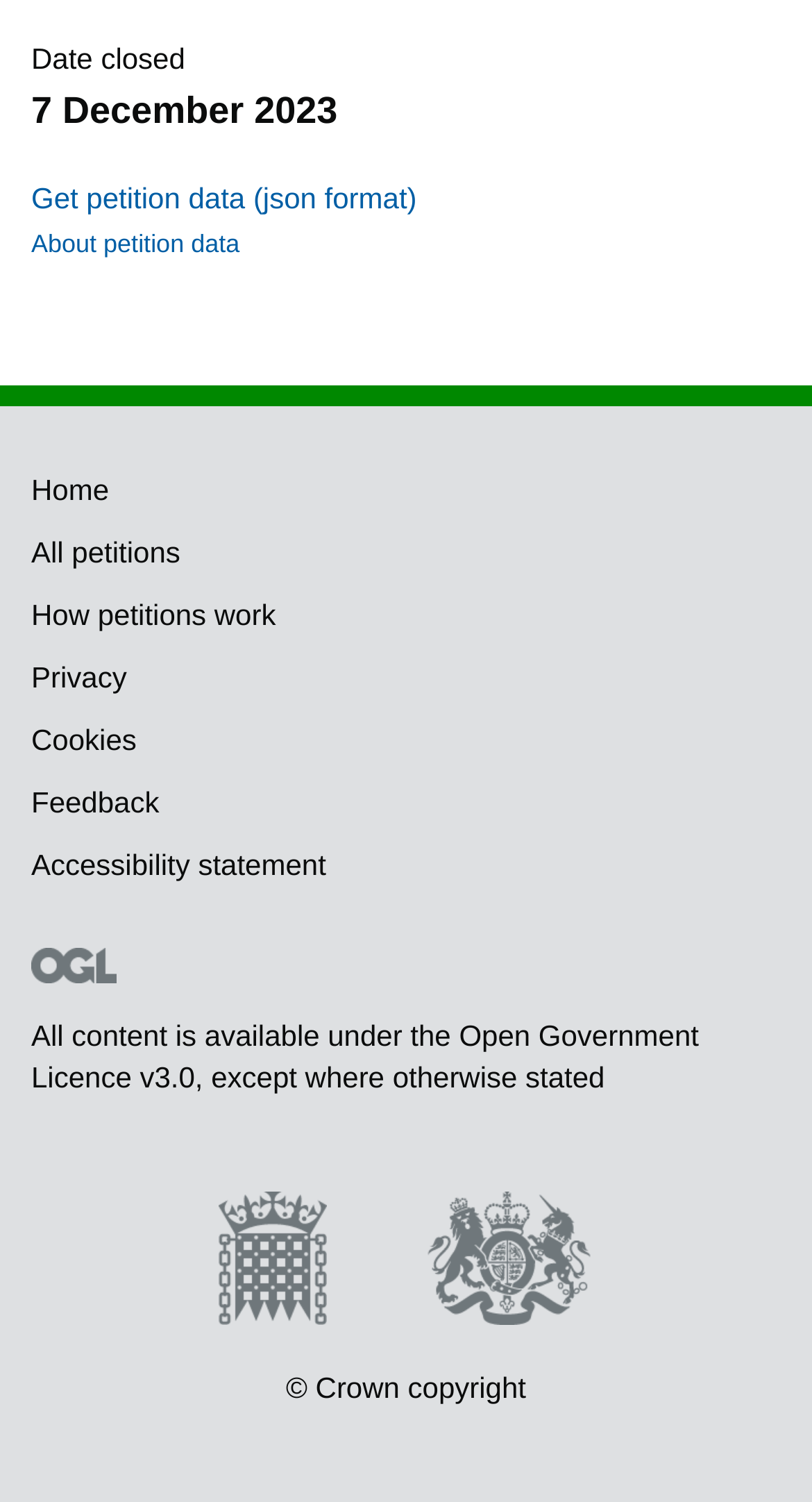Given the webpage screenshot, identify the bounding box of the UI element that matches this description: "Cookies".

[0.038, 0.481, 0.168, 0.503]